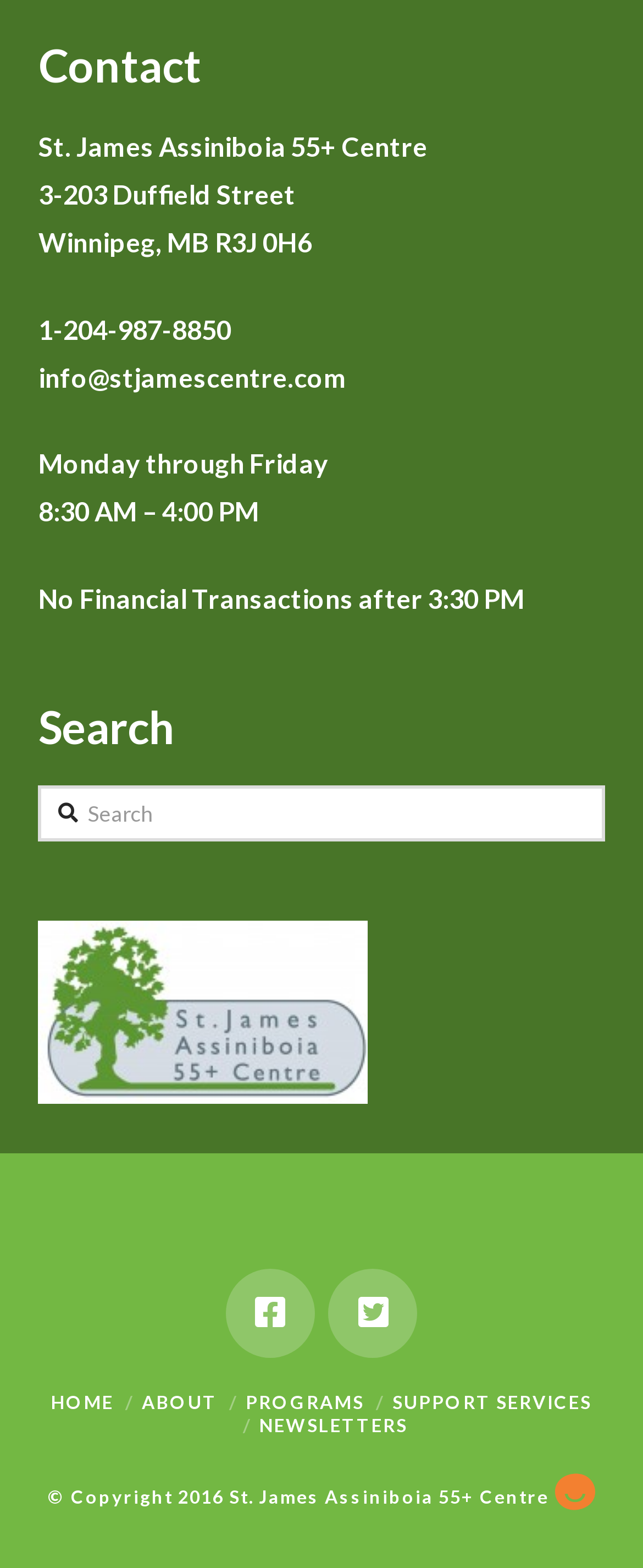Identify the bounding box coordinates of the region that should be clicked to execute the following instruction: "visit Facebook page".

[0.351, 0.809, 0.489, 0.866]